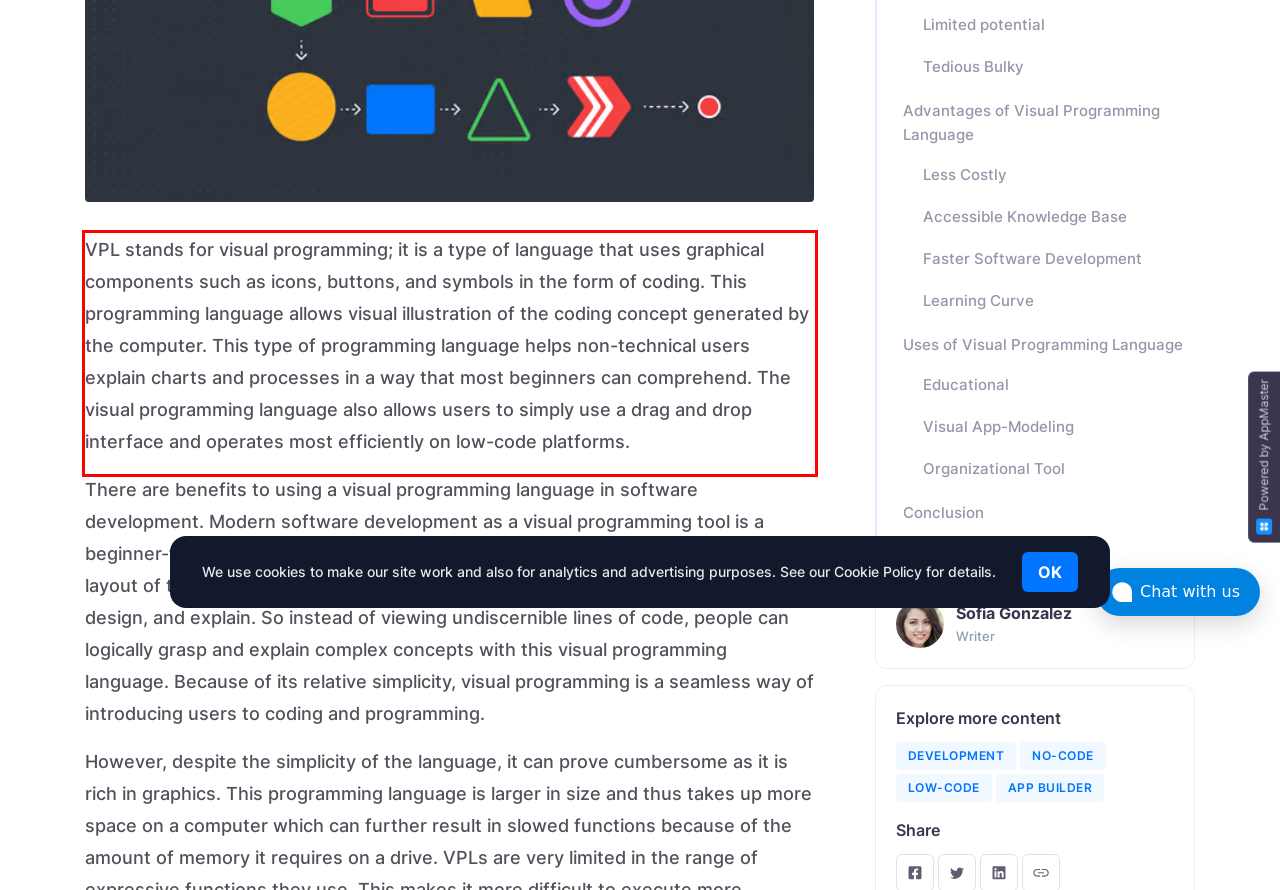Please identify and extract the text from the UI element that is surrounded by a red bounding box in the provided webpage screenshot.

VPL stands for visual programming; it is a type of language that uses graphical components such as icons, buttons, and symbols in the form of coding. This programming language allows visual illustration of the coding concept generated by the computer. This type of programming language helps non-technical users explain charts and processes in a way that most beginners can comprehend. The visual programming language also allows users to simply use a drag and drop interface and operates most efficiently on low-code platforms.